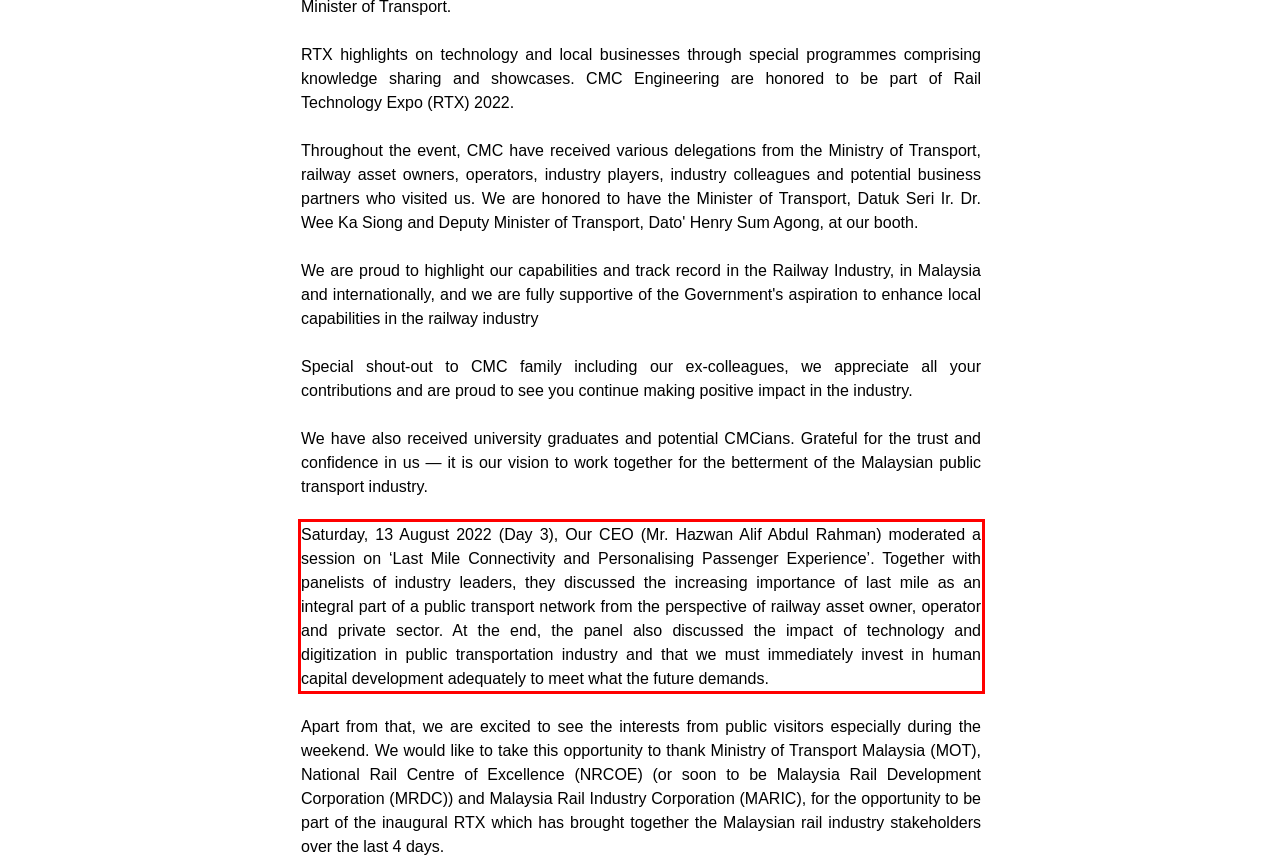You are given a screenshot with a red rectangle. Identify and extract the text within this red bounding box using OCR.

Saturday, 13 August 2022 (Day 3), Our CEO (Mr. Hazwan Alif Abdul Rahman) moderated a session on ‘Last Mile Connectivity and Personalising Passenger Experience’. Together with panelists of industry leaders, they discussed the increasing importance of last mile as an integral part of a public transport network from the perspective of railway asset owner, operator and private sector. At the end, the panel also discussed the impact of technology and digitization in public transportation industry and that we must immediately invest in human capital development adequately to meet what the future demands.